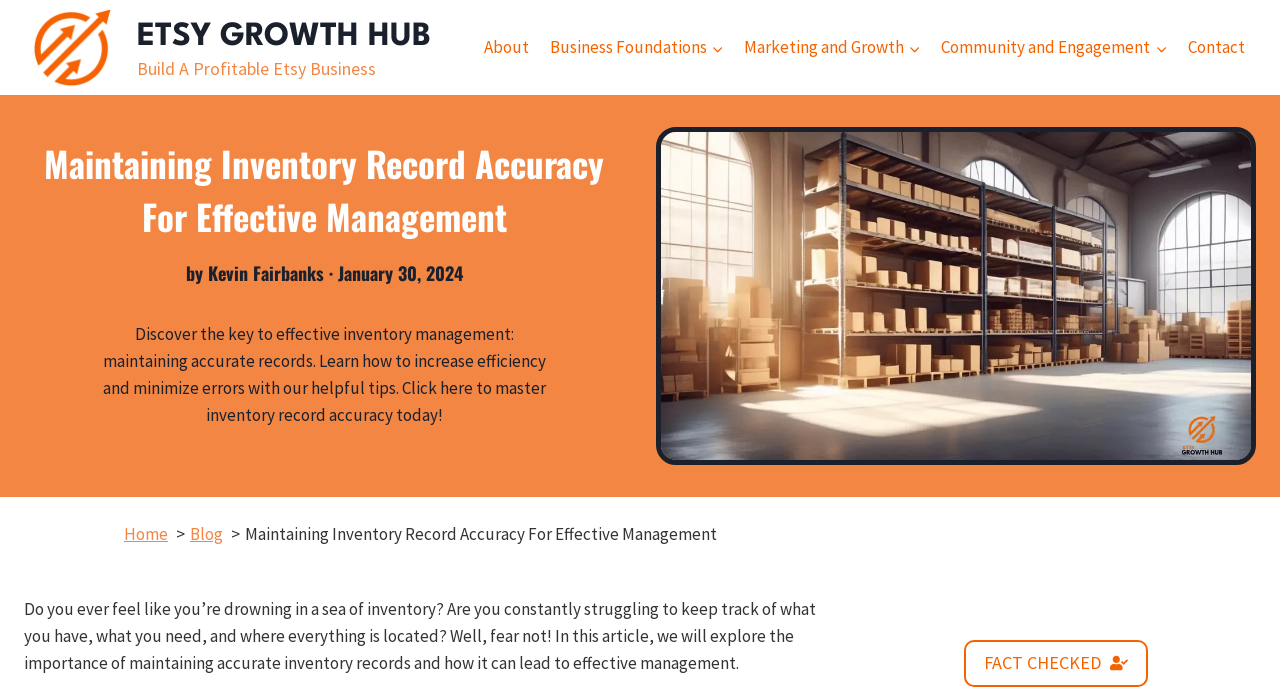Provide an in-depth caption for the contents of the webpage.

The webpage is focused on inventory management, with the main title "Maximize Efficiency with Accurate Inventory Records" at the top. At the top-left corner, there is an Etsy Growth Hub logo, which is a link to the main page. 

Below the logo, there is a primary navigation menu that spans across the top of the page, containing links to various sections such as "About", "Business Foundations", "Marketing and Growth", "Community and Engagement", and "Contact". Each section has a child menu button next to it.

The main content of the page starts with a heading "Maintaining Inventory Record Accuracy For Effective Management" followed by the author's name and date "by Kevin Fairbanks · January 30, 2024". 

Below the heading, there is a brief summary of the article, which explains the importance of maintaining accurate inventory records for effective management. 

To the right of the summary, there is a large image of a well-lit warehouse with neatly organized shelves, which is also a link to the article. 

Further down the page, there is a breadcrumb navigation menu that shows the current page's location in the website's hierarchy, with links to "Home" and "Blog" pages.

The main article content starts below the breadcrumb menu, with a paragraph that describes the struggles of inventory management and introduces the article's topic. 

At the bottom of the page, there is a "FACT CHECKED" label, indicating that the article's information has been verified.